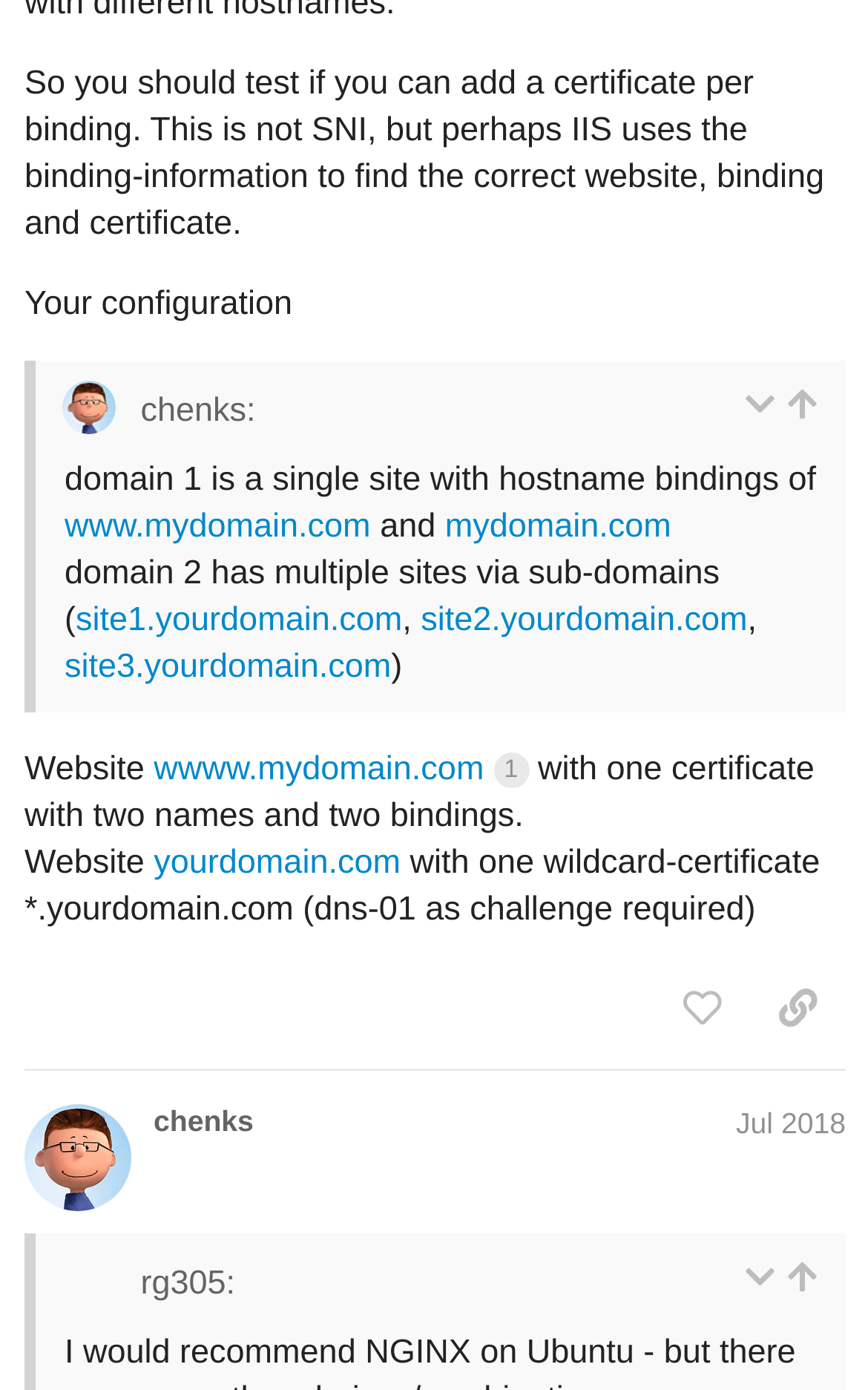Answer the question in one word or a short phrase:
How many buttons are there in the webpage?

4